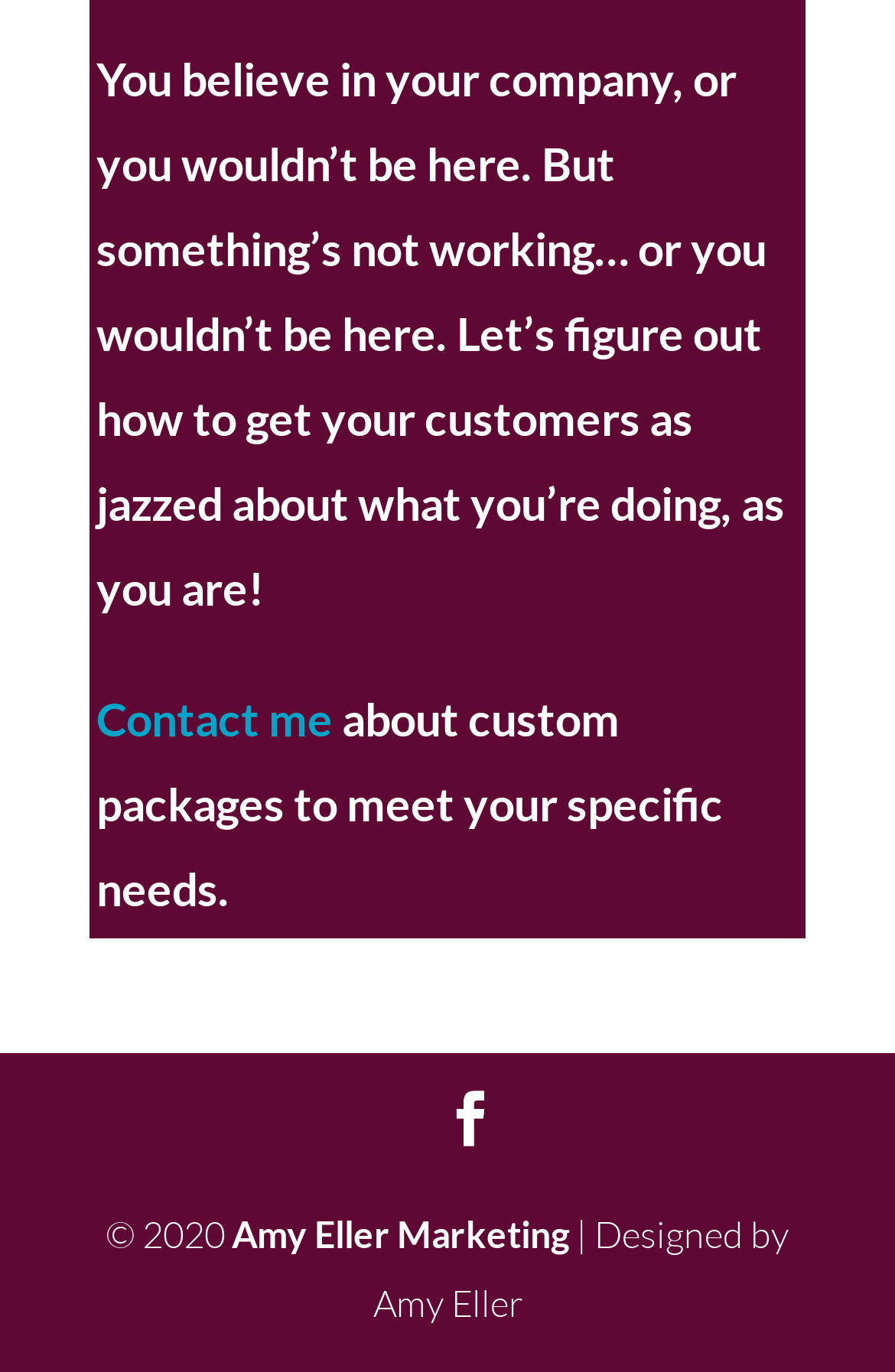From the image, can you give a detailed response to the question below:
What is the tone of the introductory text?

The introductory text starts with 'You believe in your company...' and ends with '...as you are!' which suggests a tone of encouragement and motivation, implying that the author is trying to inspire the reader to take action.